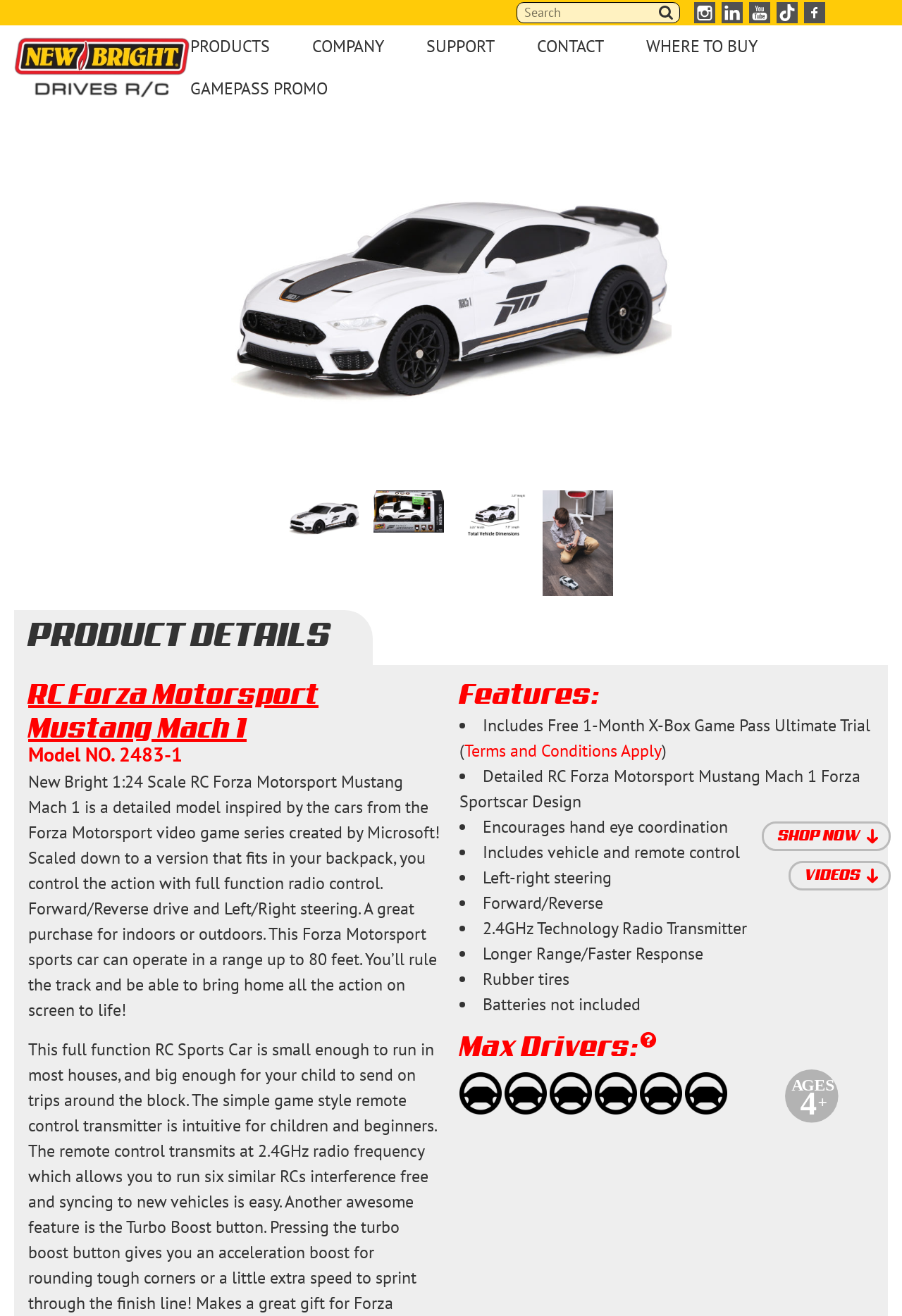Can you find and provide the main heading text of this webpage?

RC Forza Motorsport Mustang Mach 1